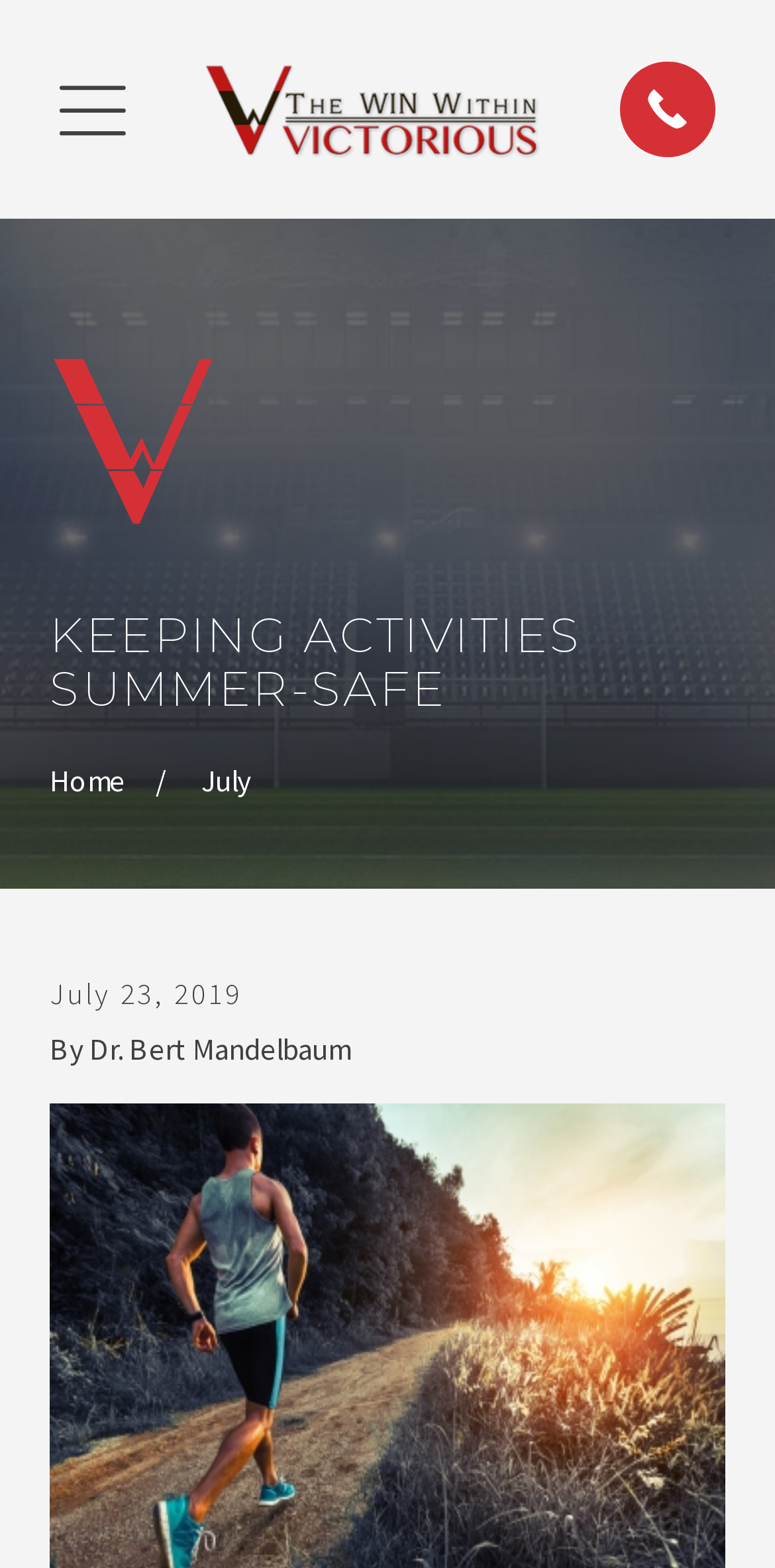Describe all visible elements and their arrangement on the webpage.

The webpage is about keeping summer activities safe, with a focus on outdoor activities for Americans of all ages. At the top left of the page, there is a main menu with a "Home" link, accompanied by an image of Dr. Bert R. Mandelbaum. To the right of the main menu, there is an empty link.

Below the main menu, there is a prominent heading that reads "KEEPING ACTIVITIES SUMMER-SAFE" in a large font. Underneath the heading, there are three links: "Go Home", "July", and another empty link. 

On the right side of the page, there is a time element displaying the date "July 23, 2019". Below the date, there is a group of text that reads "By Dr. Bert Mandelbaum", indicating the author of the article.